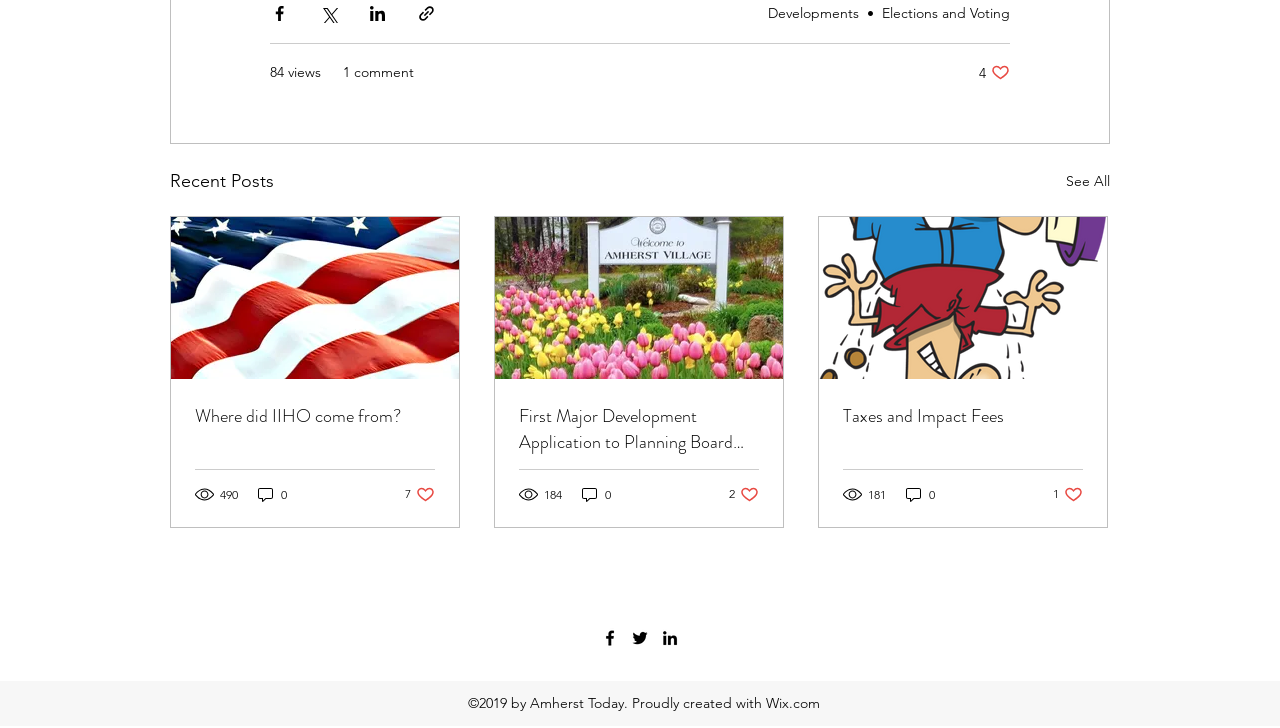How many social media platforms are available for sharing?
Answer the question with a single word or phrase, referring to the image.

4